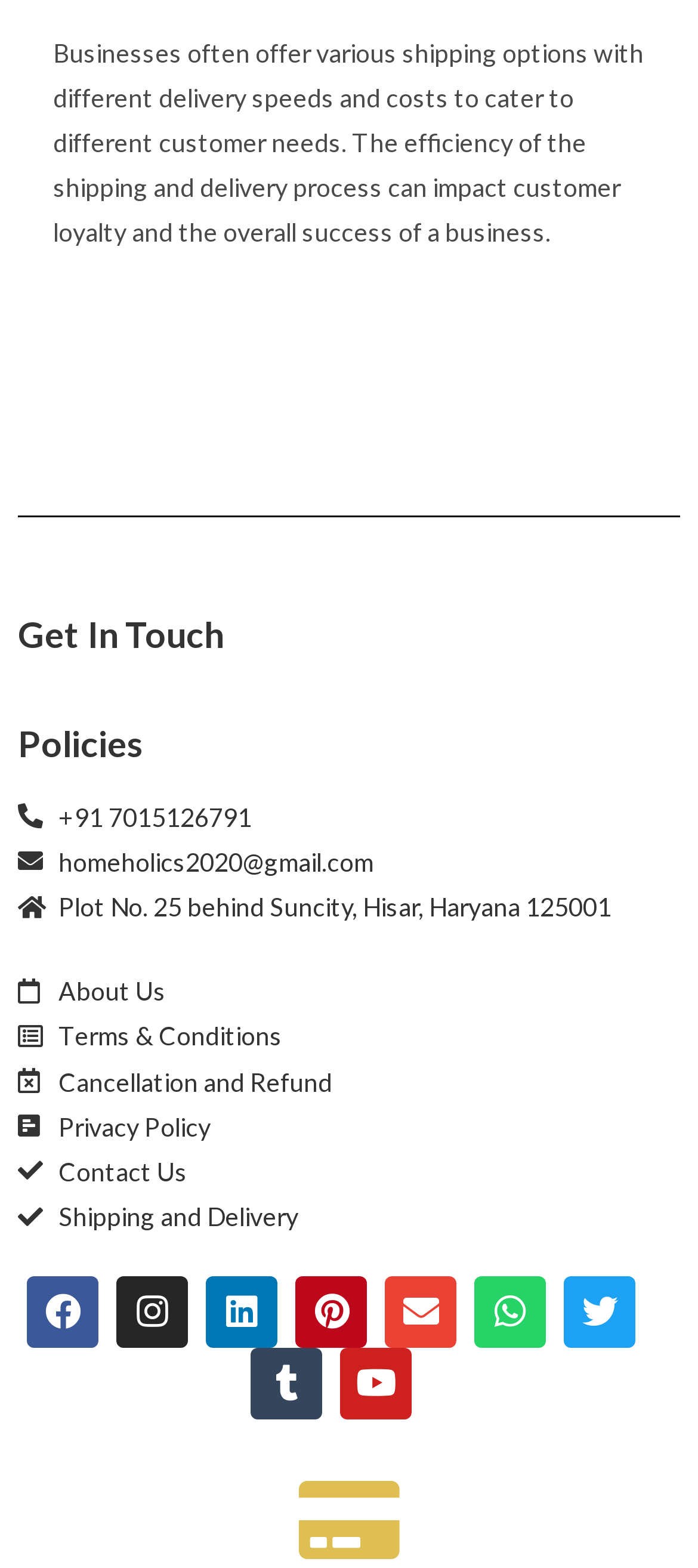Please identify the bounding box coordinates of the area that needs to be clicked to fulfill the following instruction: "Click on the 'About Us' link."

[0.026, 0.618, 0.974, 0.646]